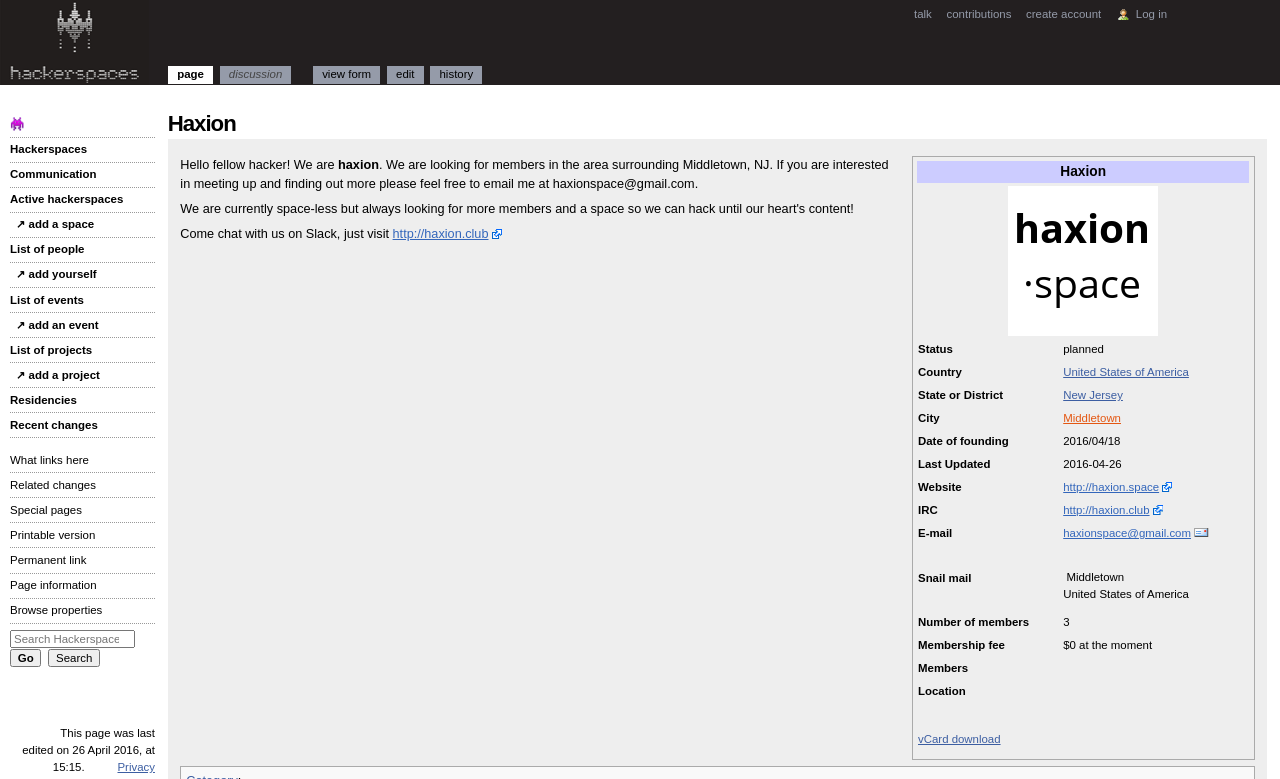Please identify the bounding box coordinates of the element's region that I should click in order to complete the following instruction: "View the discussion page". The bounding box coordinates consist of four float numbers between 0 and 1, i.e., [left, top, right, bottom].

[0.172, 0.085, 0.228, 0.107]